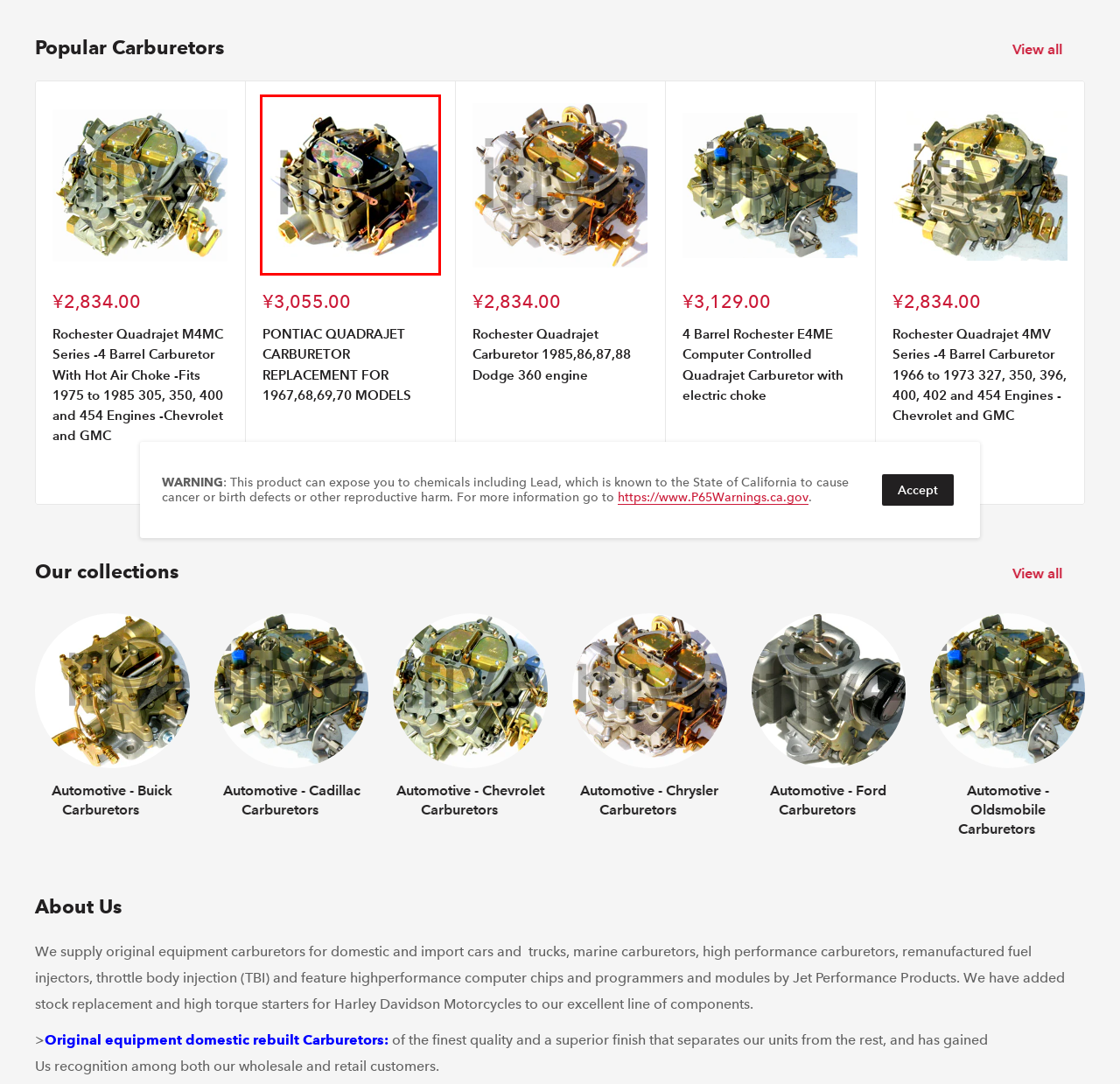You are provided with a screenshot of a webpage that includes a red rectangle bounding box. Please choose the most appropriate webpage description that matches the new webpage after clicking the element within the red bounding box. Here are the candidates:
A. 4 Barrel Rochester E4ME Computer Controlled Quadrajet Carburetor with
B. Automotive - Ford Carburetors
C. Rochester Quadrajet M4MC Series -4 Barrel Carburetor With Hot Air Chok
D. Automotive - Automotive Quadrajet Carburetors
E. Automotive - Chrysler Carburetors
F. Automotive - Oldsmobile Carburetors
G. Automotive - Chevrolet Carburetors
H. PONTIAC QUADRAJET CARBURETOR REPLACEMENT FOR 1967,68,69,70 MODELS

H